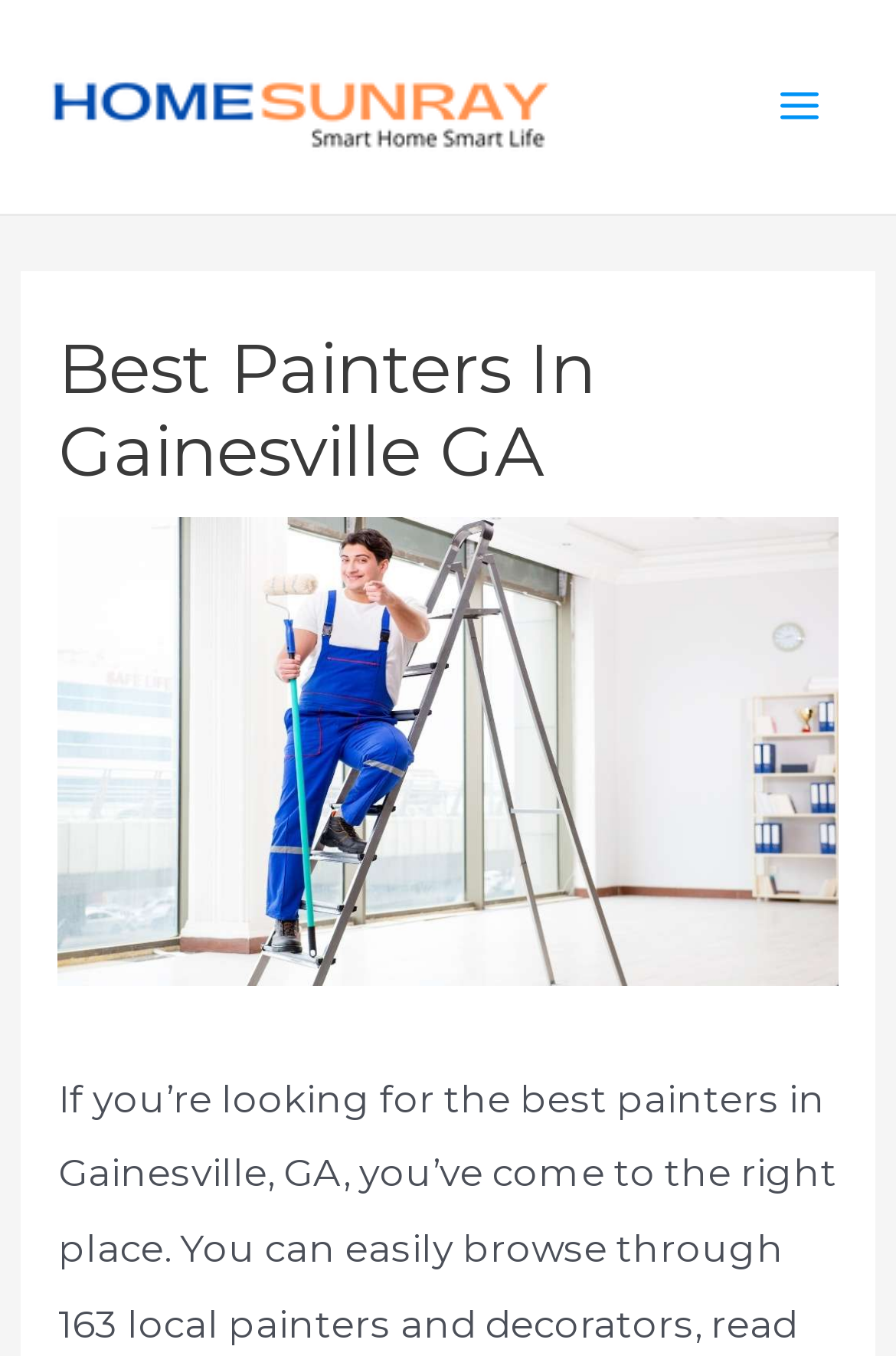Explain the features and main sections of the webpage comprehensively.

The webpage is about finding the best painters in Gainesville, GA. At the top left, there is a link labeled "Home sunray" accompanied by a small image. To the right of this link, there is a button labeled "Main Menu" which is not expanded. 

Below the top section, there is a large header that spans almost the entire width of the page. The header contains a heading that reads "Best Painters In Gainesville GA" and an image related to the topic. The image is positioned below the heading within the header section.